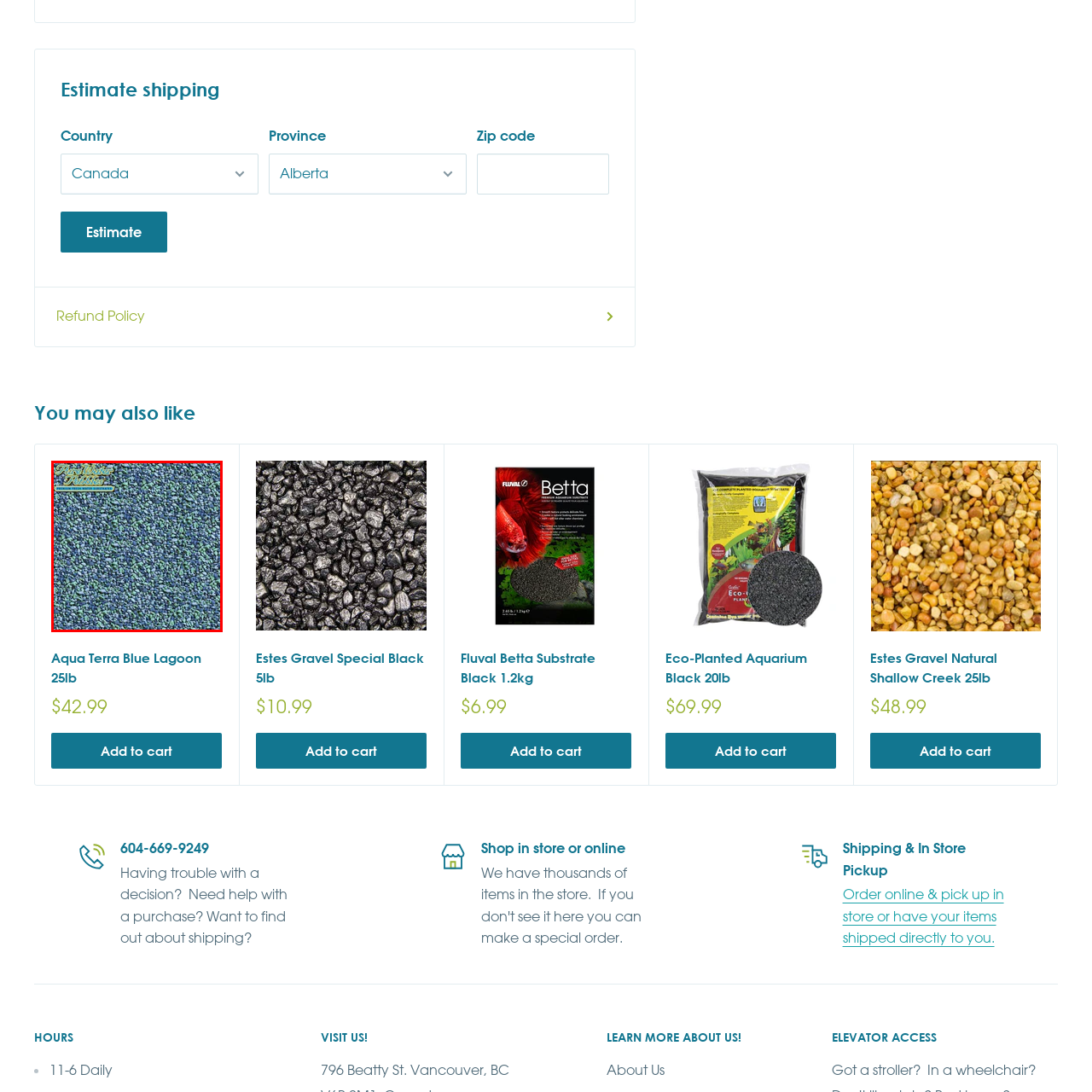View the area enclosed by the red box, What is the price of the substrate? Respond using one word or phrase.

$42.99